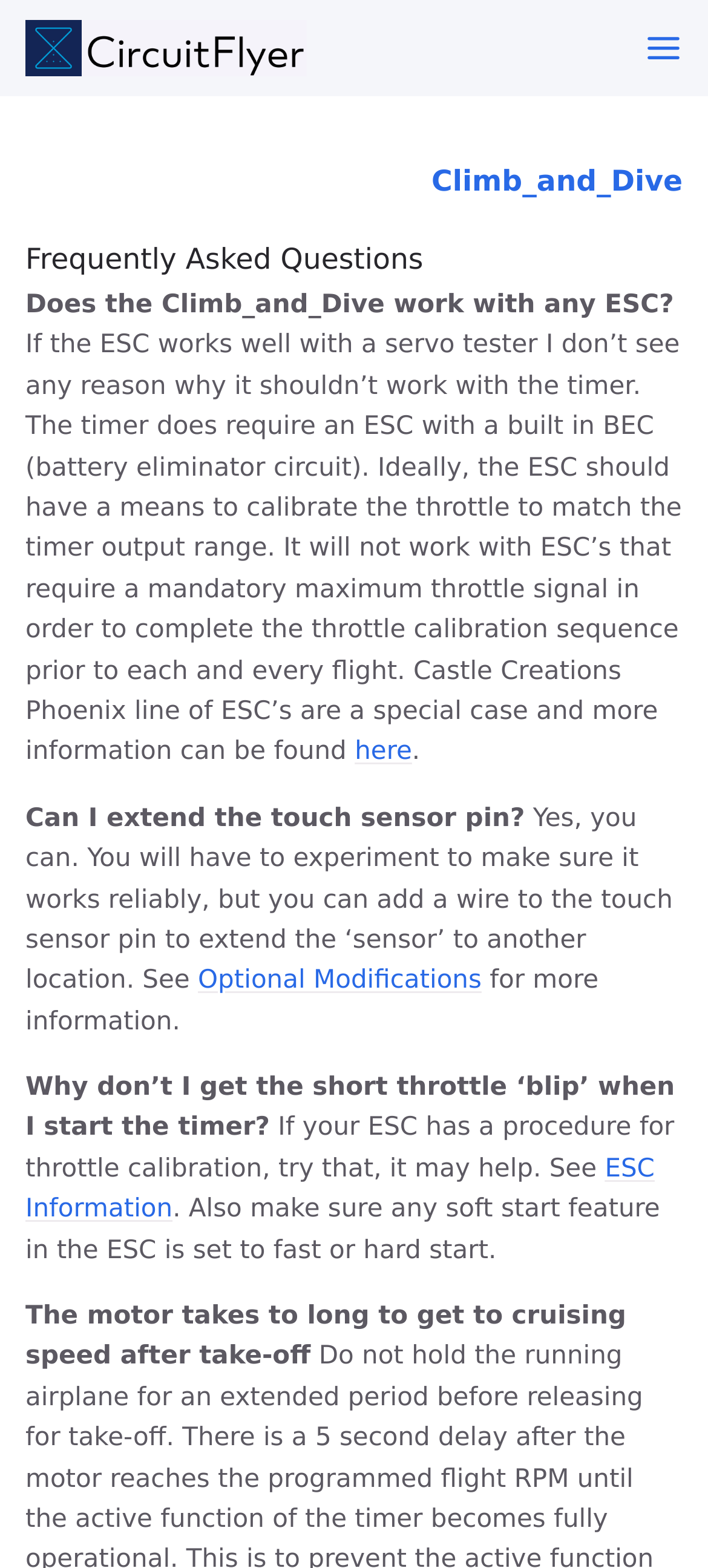Generate a thorough caption that explains the contents of the webpage.

This webpage is about an advanced control line timer, specifically providing instructions and FAQs related to Climb_and_Dive. At the top, there is a link to "Climb_and_Dive Instructions" accompanied by an image with the same name. Next to it, there is a "Toggle menu" button. 

Below the top section, there are two headings: "Climb_and_Dive" and "Frequently Asked Questions". The "Frequently Asked Questions" section contains several questions and answers. The first question is "Does the Climb_and_Dive work with any ESC?" followed by a detailed response. The response mentions that the timer requires an ESC with a built-in BEC and provides additional information about Castle Creations Phoenix line of ESC's, with a link to "here" for more details.

The next question is "Can I extend the touch sensor pin?" with a response that explains it is possible to extend the sensor pin, but it requires experimentation to ensure reliability. There is a link to "Optional Modifications" for more information. 

The following questions and answers include "Why don’t I get the short throttle ‘blip’ when I start the timer?" with a response suggesting to try throttle calibration and providing a link to "ESC Information". The final question is "The motor takes to long to get to cruising speed after take-off" without a provided answer.